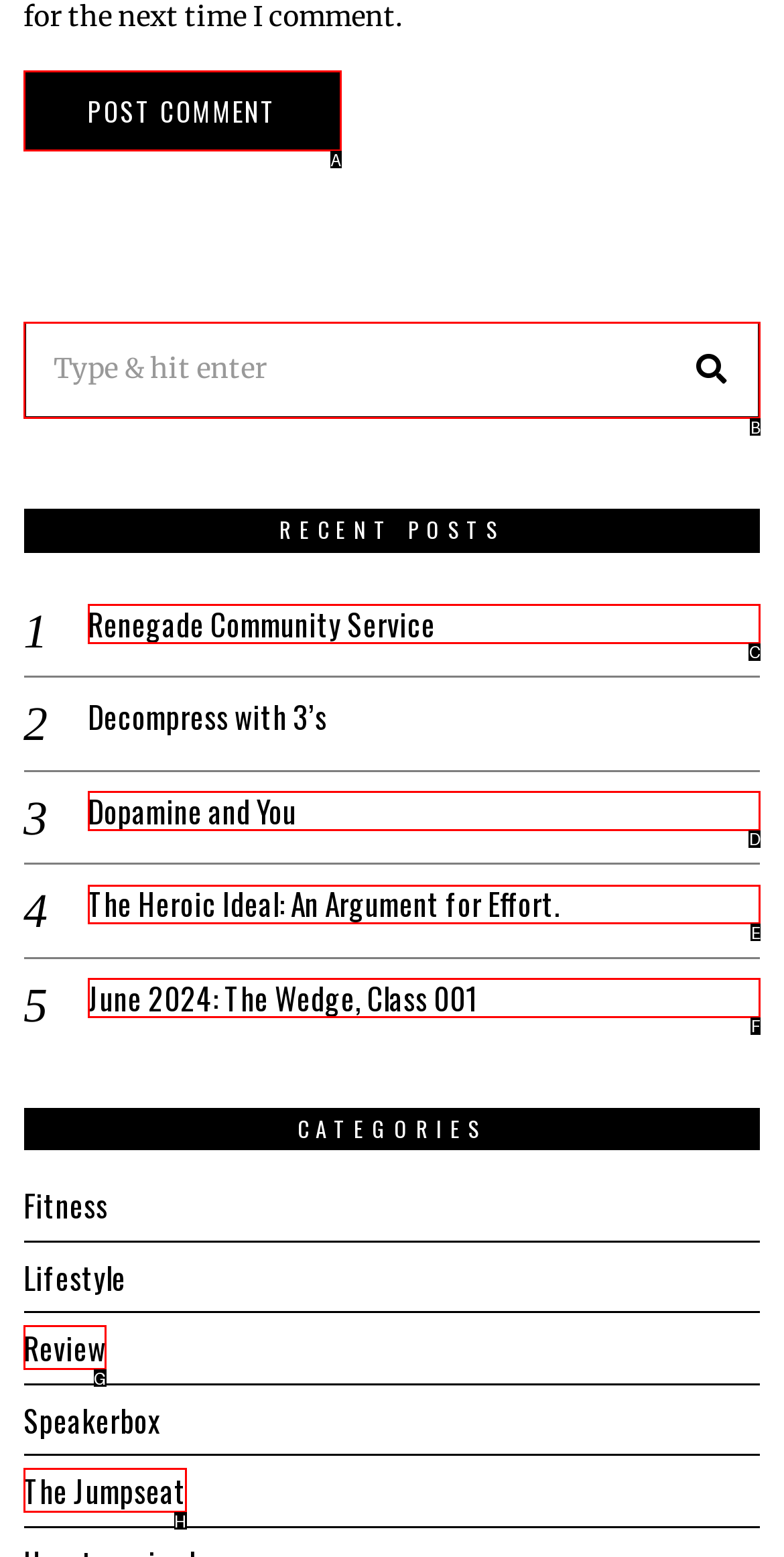Which HTML element matches the description: The Jumpseat the best? Answer directly with the letter of the chosen option.

H